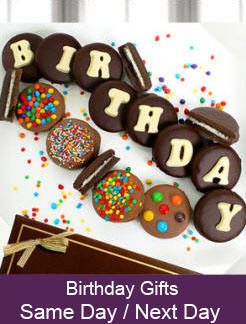Explain in detail what you see in the image.

This vibrant image showcases an assortment of delightful chocolate treats arranged to spell out "BIRTHDAY". The circular candies, adorned with colorful sprinkles, contrast beautifully with the rich brown of the chocolate cookies. Included in the arrangement are decorated cookies, some featuring the word "BIRTHDAY" in block letters, adding a festive touch. Below the sweets, a prominent banner highlights "Birthday Gifts" with the enticing offer of "Same Day / Next Day" delivery, making this a perfect gift option for those last-minute celebrations. The playful presentation and bright colors evoke a sense of joy and celebration, ideal for any birthday occasion.